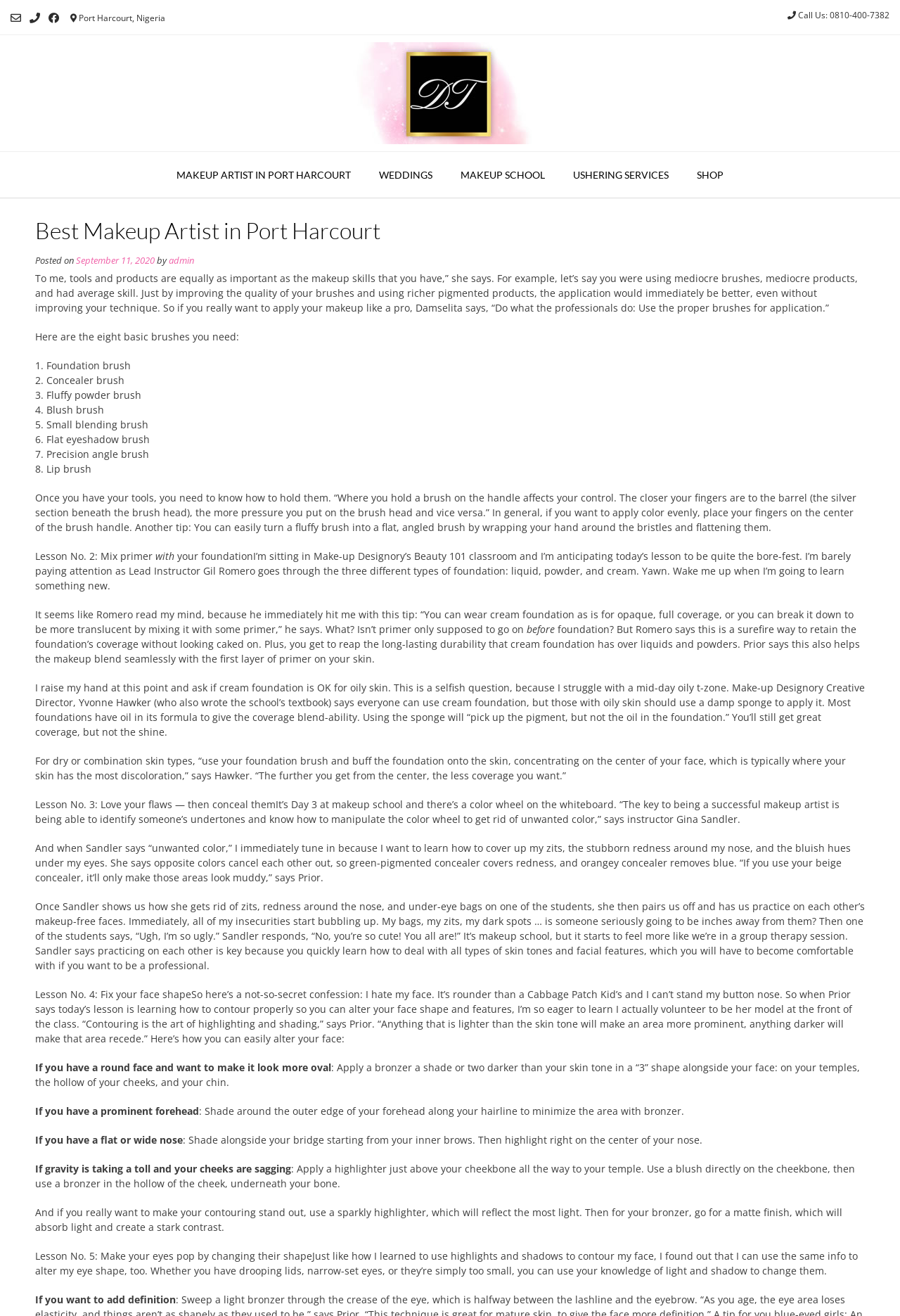What is the name of the makeup school mentioned in the article?
Refer to the screenshot and respond with a concise word or phrase.

Make-up Designory